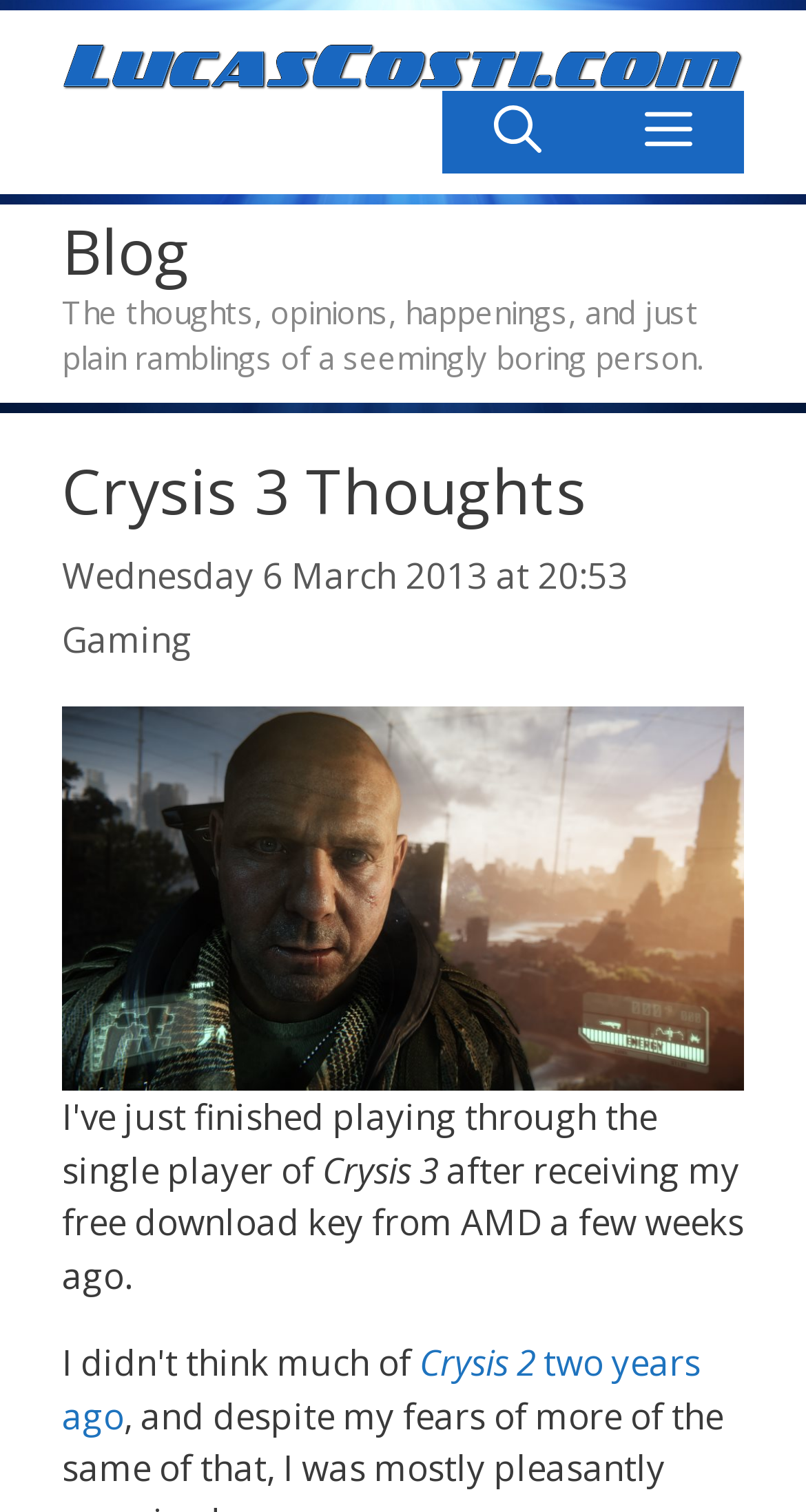Answer the question with a brief word or phrase:
What is the name of the website?

LucasCosti.com